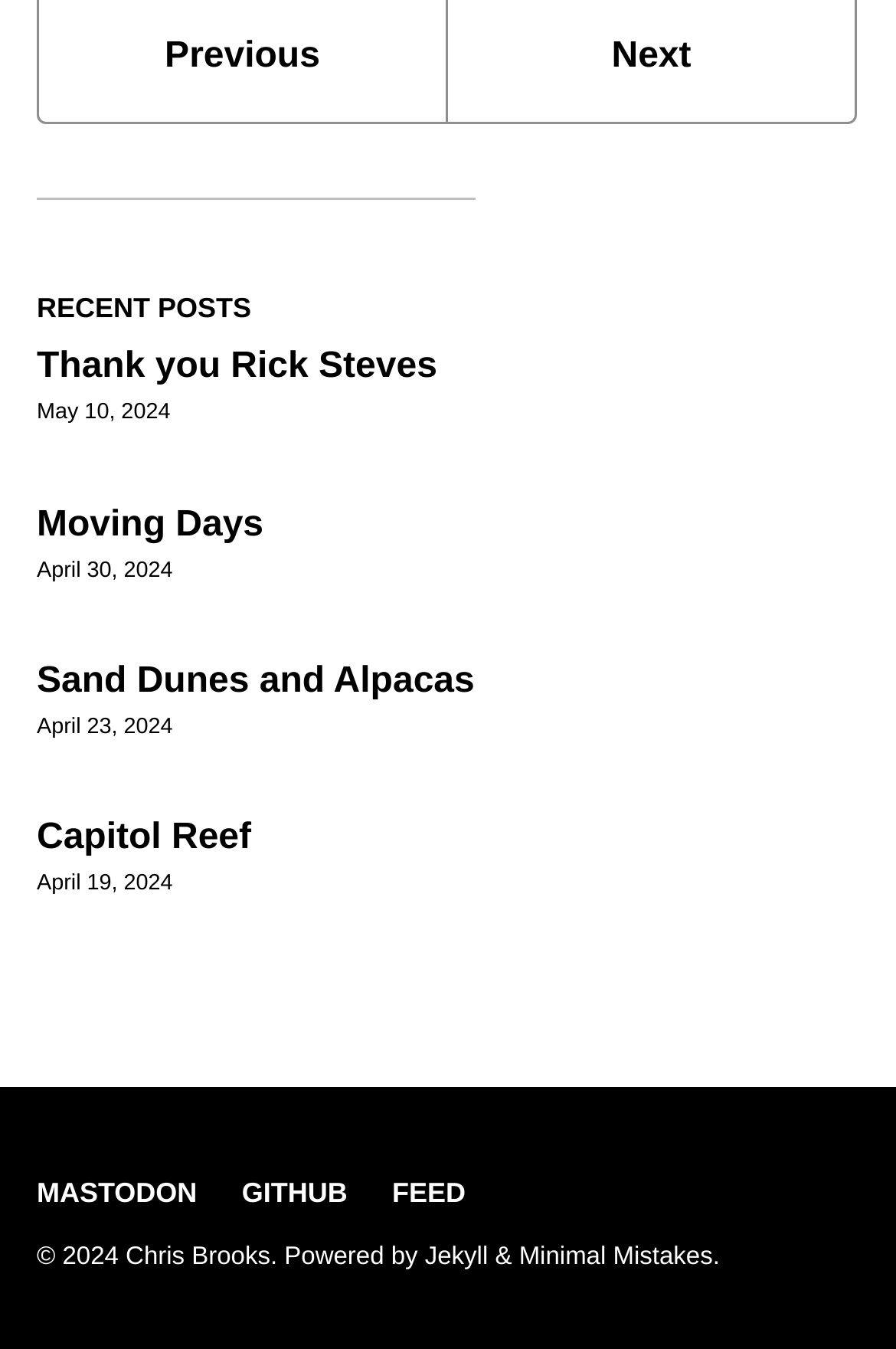Pinpoint the bounding box coordinates of the element to be clicked to execute the instruction: "go to 'Moving Days' article".

[0.041, 0.374, 0.294, 0.403]